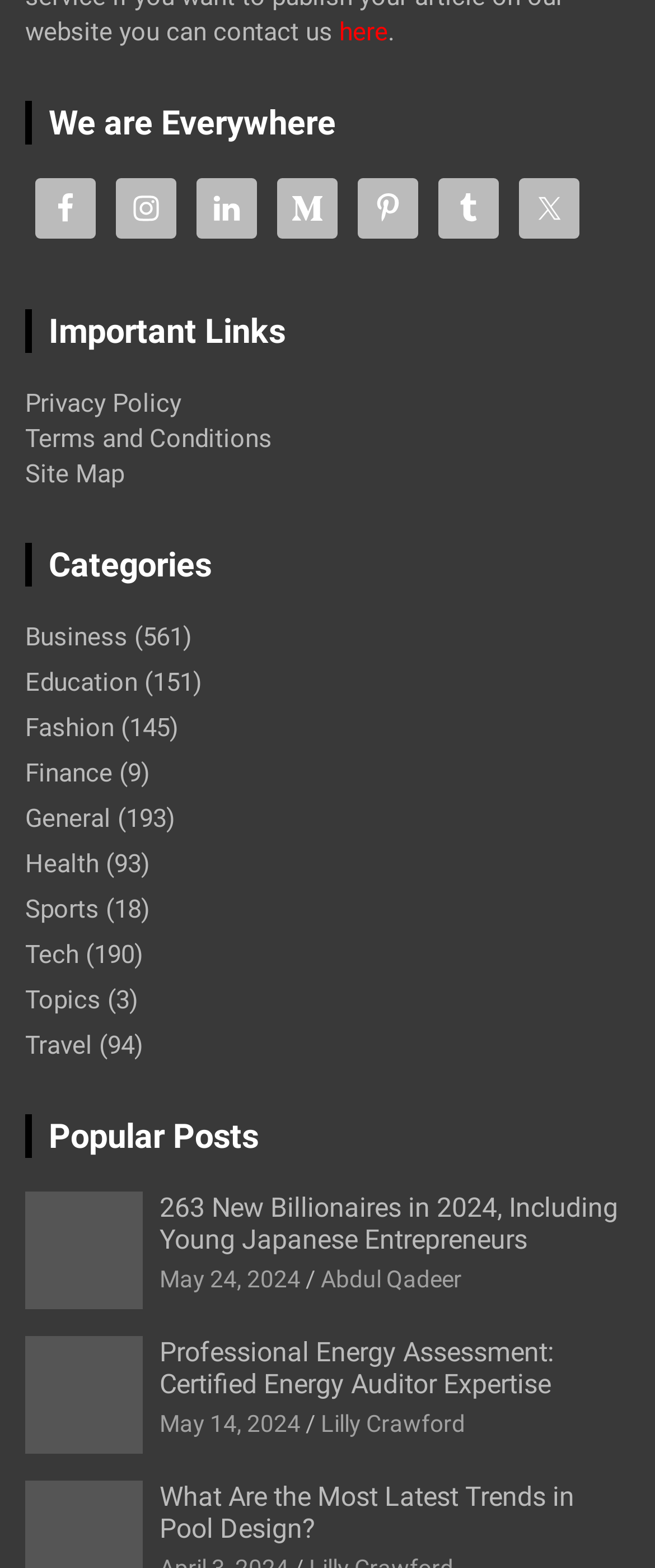Please identify the bounding box coordinates of the element's region that should be clicked to execute the following instruction: "View Terms and Conditions". The bounding box coordinates must be four float numbers between 0 and 1, i.e., [left, top, right, bottom].

[0.038, 0.27, 0.415, 0.289]